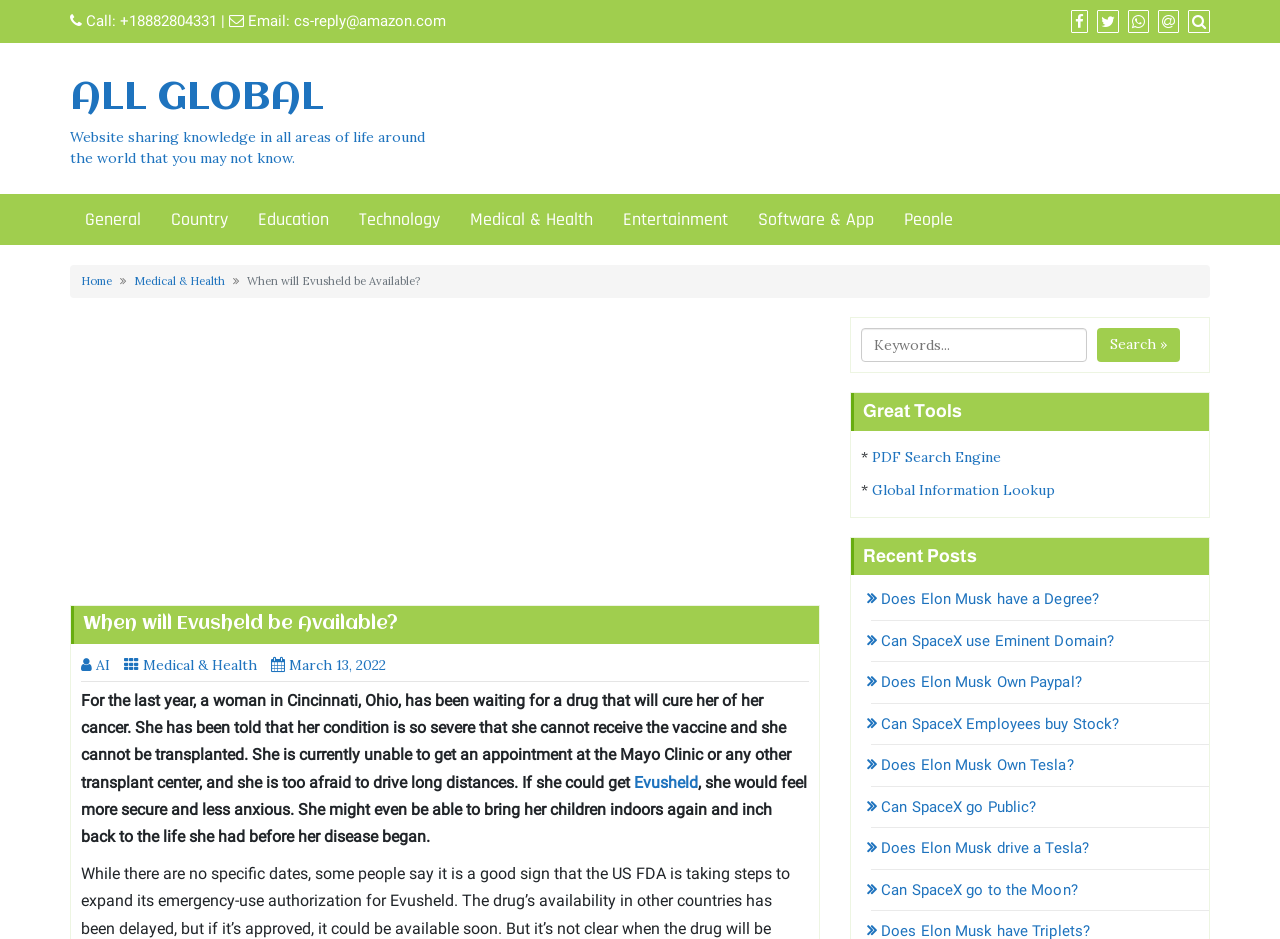What is the name of the website? Observe the screenshot and provide a one-word or short phrase answer.

ALL GLOBAL